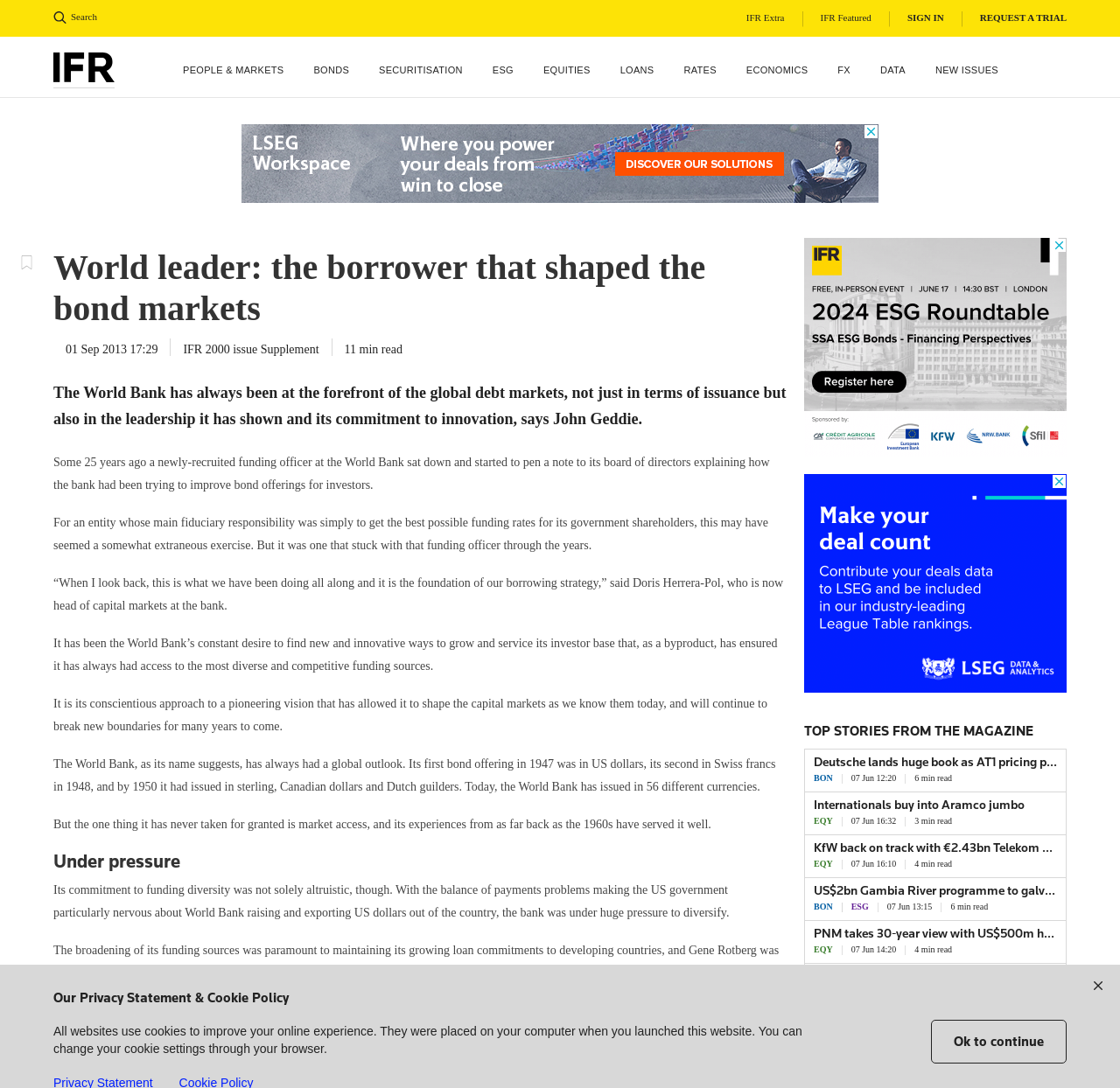Could you provide the bounding box coordinates for the portion of the screen to click to complete this instruction: "View IFR Extra"?

[0.651, 0.01, 0.717, 0.025]